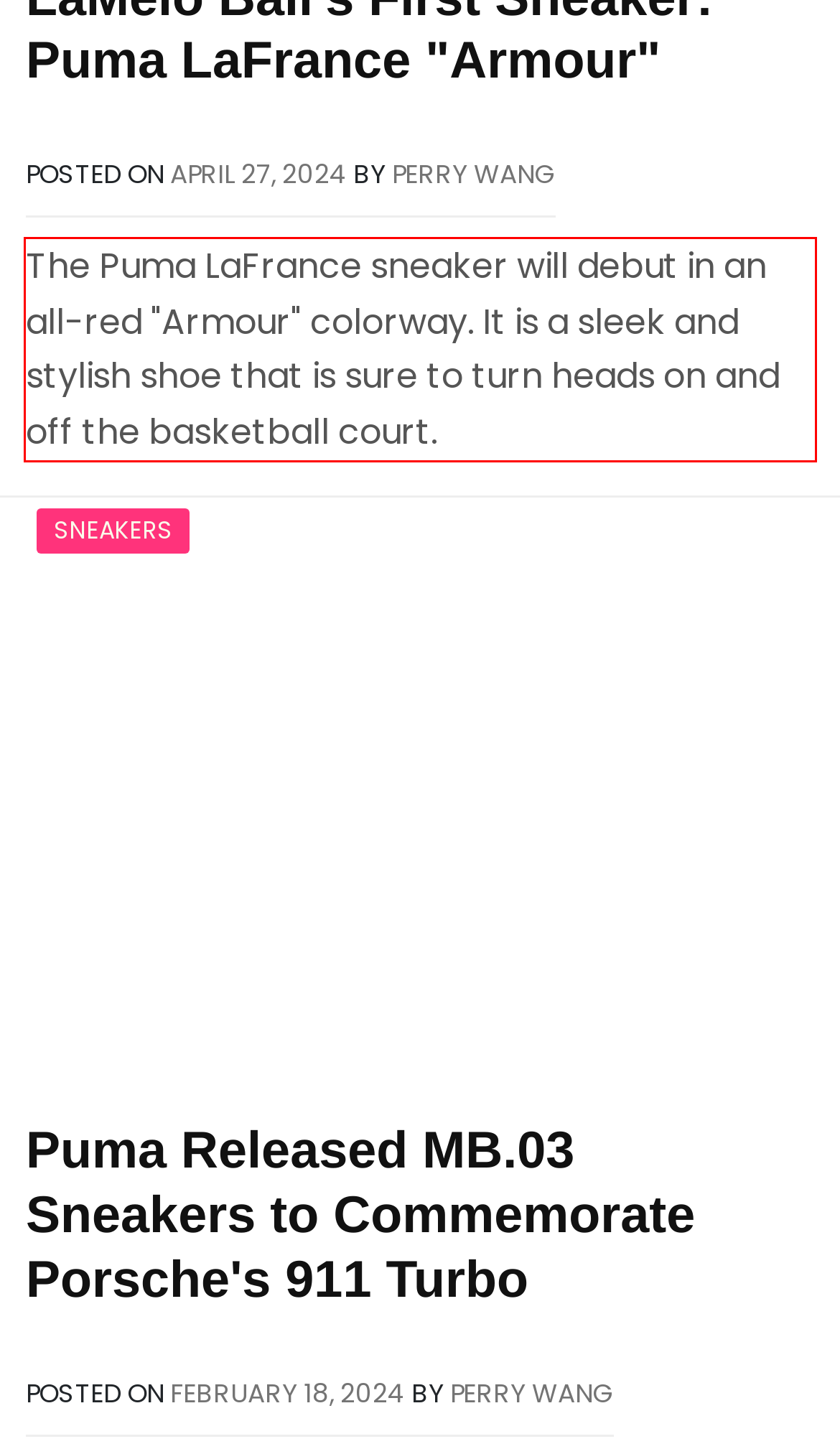Please extract the text content within the red bounding box on the webpage screenshot using OCR.

The Puma LaFrance sneaker will debut in an all-red "Armour" colorway. It is a sleek and stylish shoe that is sure to turn heads on and off the basketball court.